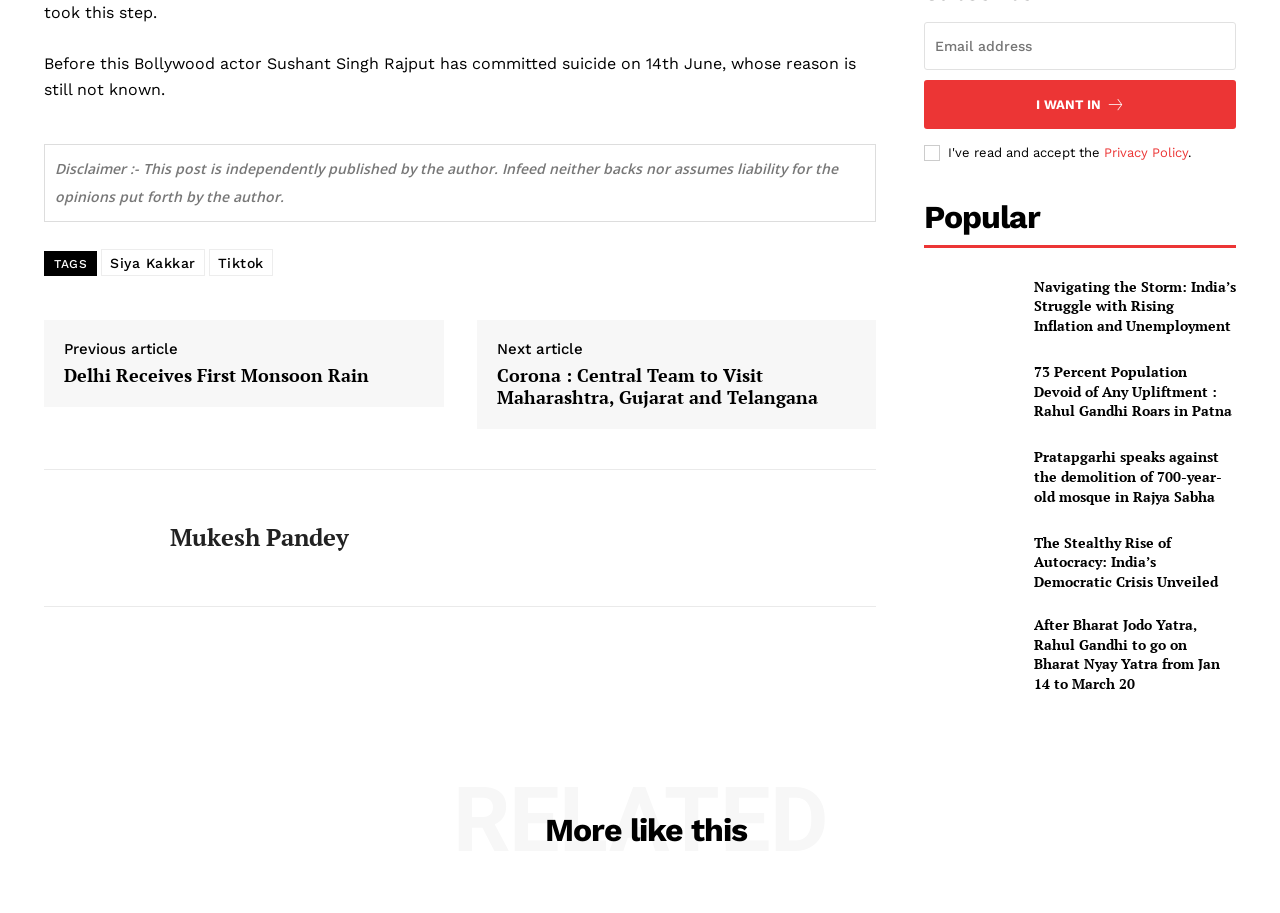Please determine the bounding box coordinates of the element's region to click in order to carry out the following instruction: "Read the article 'Navigating the Storm: India’s Struggle with Rising Inflation and Unemployment'". The coordinates should be four float numbers between 0 and 1, i.e., [left, top, right, bottom].

[0.808, 0.303, 0.966, 0.367]